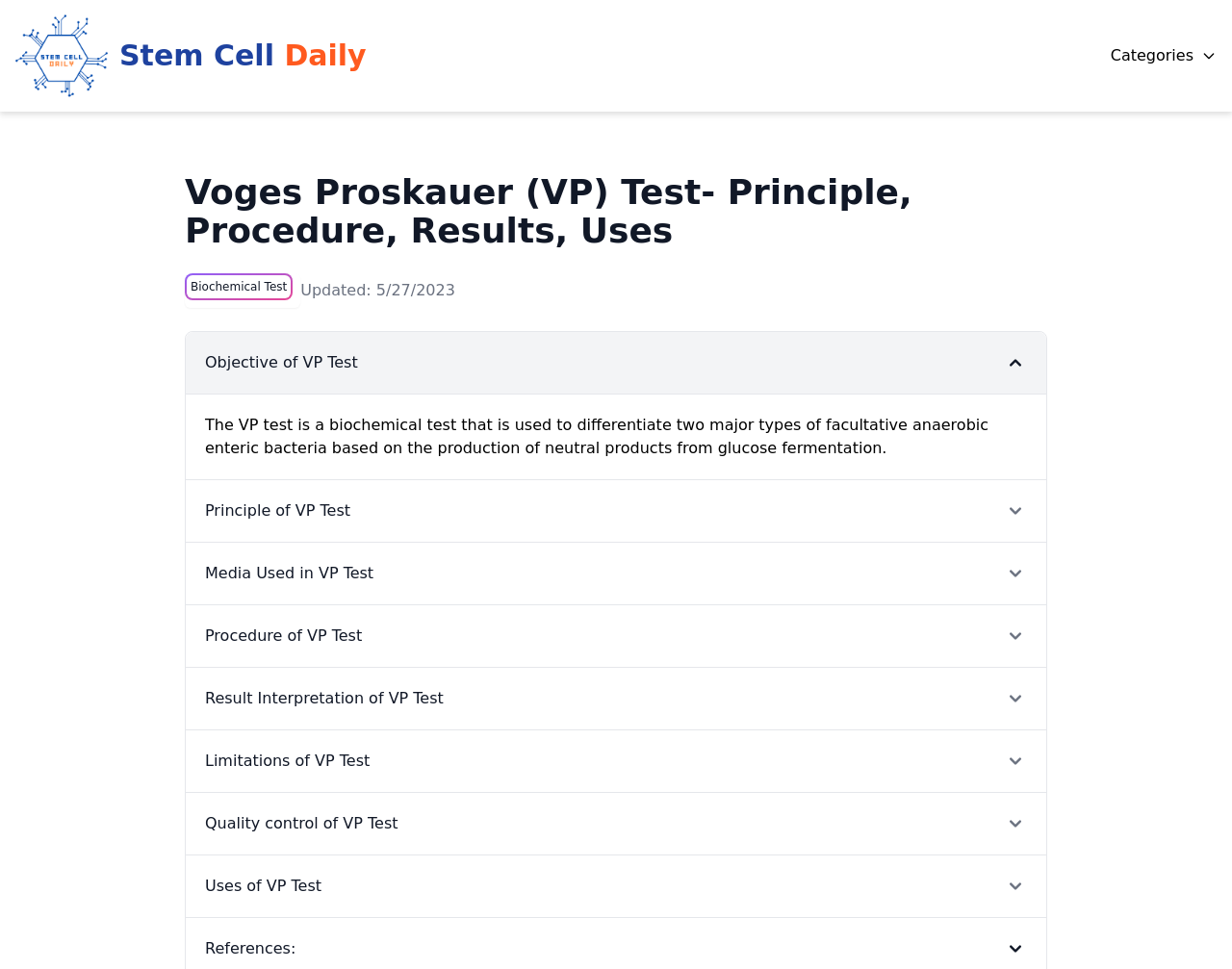Identify the bounding box for the described UI element. Provide the coordinates in (top-left x, top-left y, bottom-right x, bottom-right y) format with values ranging from 0 to 1: Quality control of VP Test

[0.151, 0.817, 0.849, 0.882]